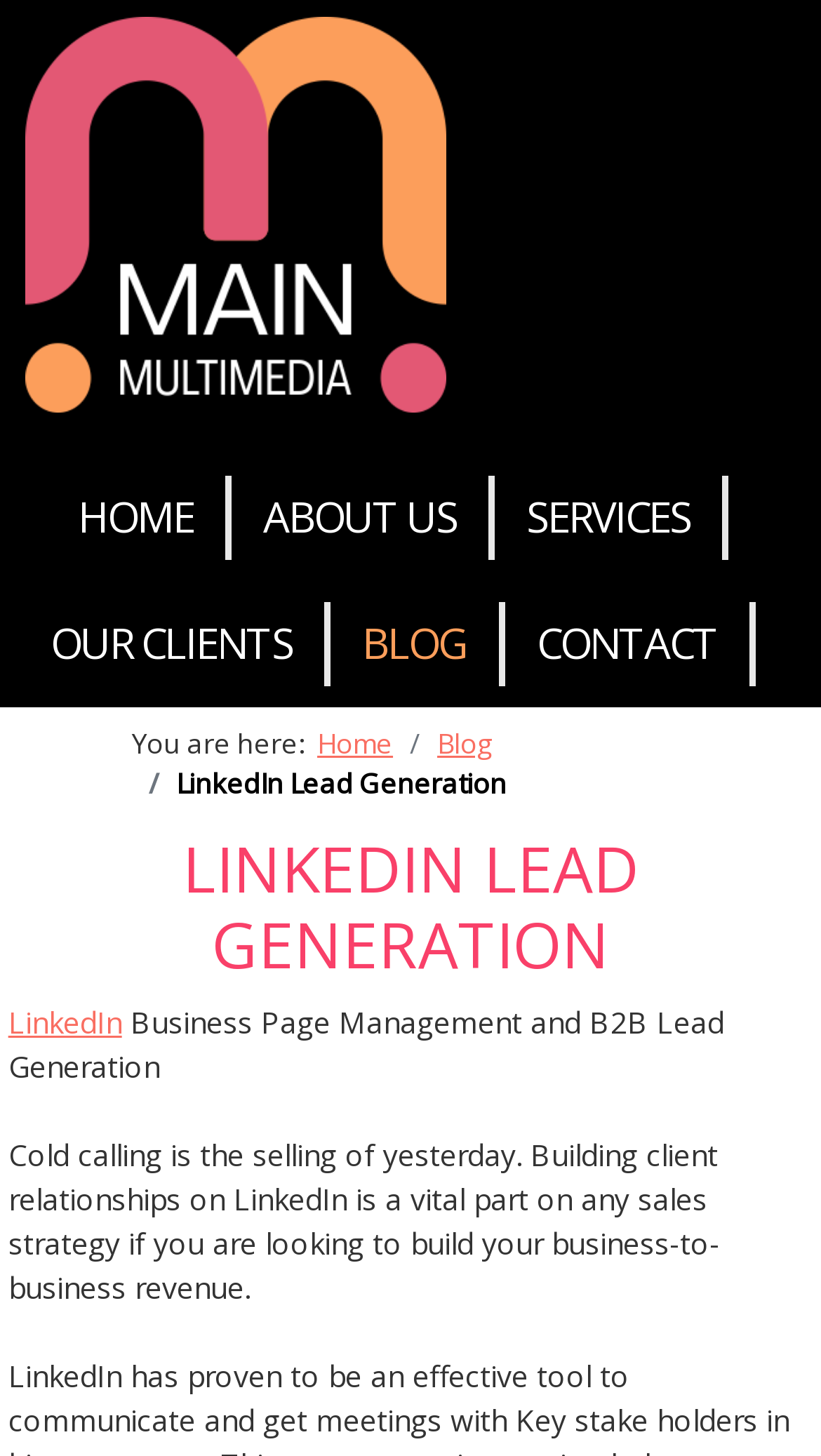Determine the bounding box coordinates of the clickable area required to perform the following instruction: "learn about the company". The coordinates should be represented as four float numbers between 0 and 1: [left, top, right, bottom].

[0.308, 0.327, 0.603, 0.384]